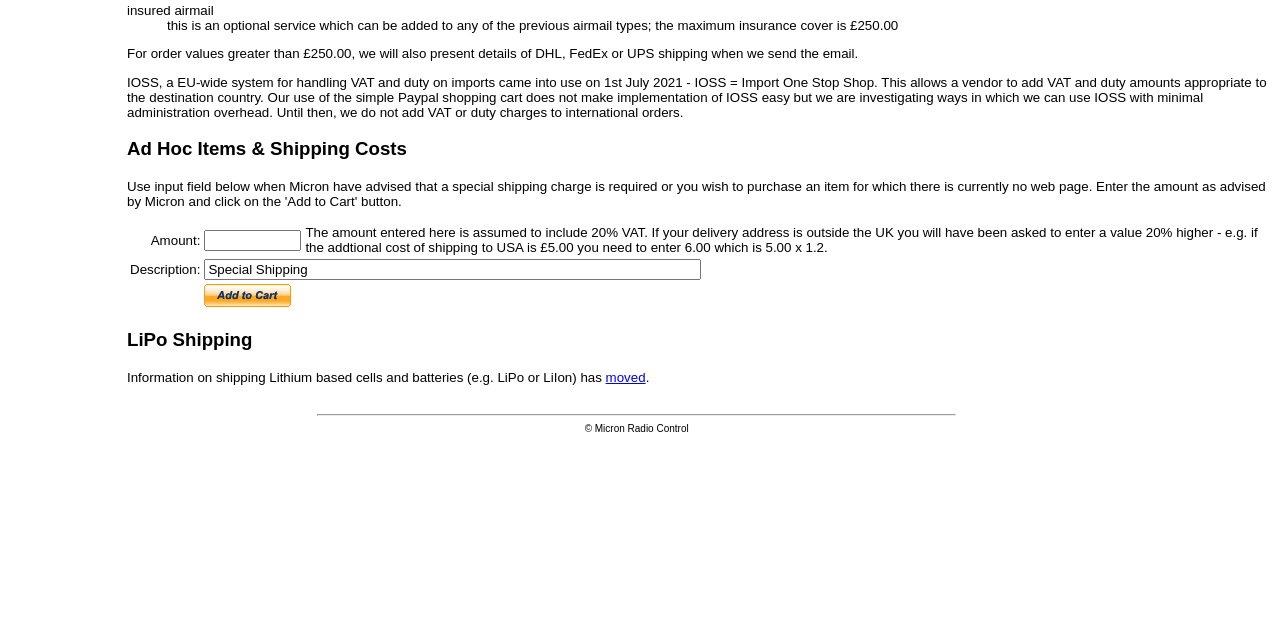Determine the bounding box coordinates for the HTML element mentioned in the following description: "aria-label="Name *" name="name-*" placeholder="Name *"". The coordinates should be a list of four floats ranging from 0 to 1, represented as [left, top, right, bottom].

None